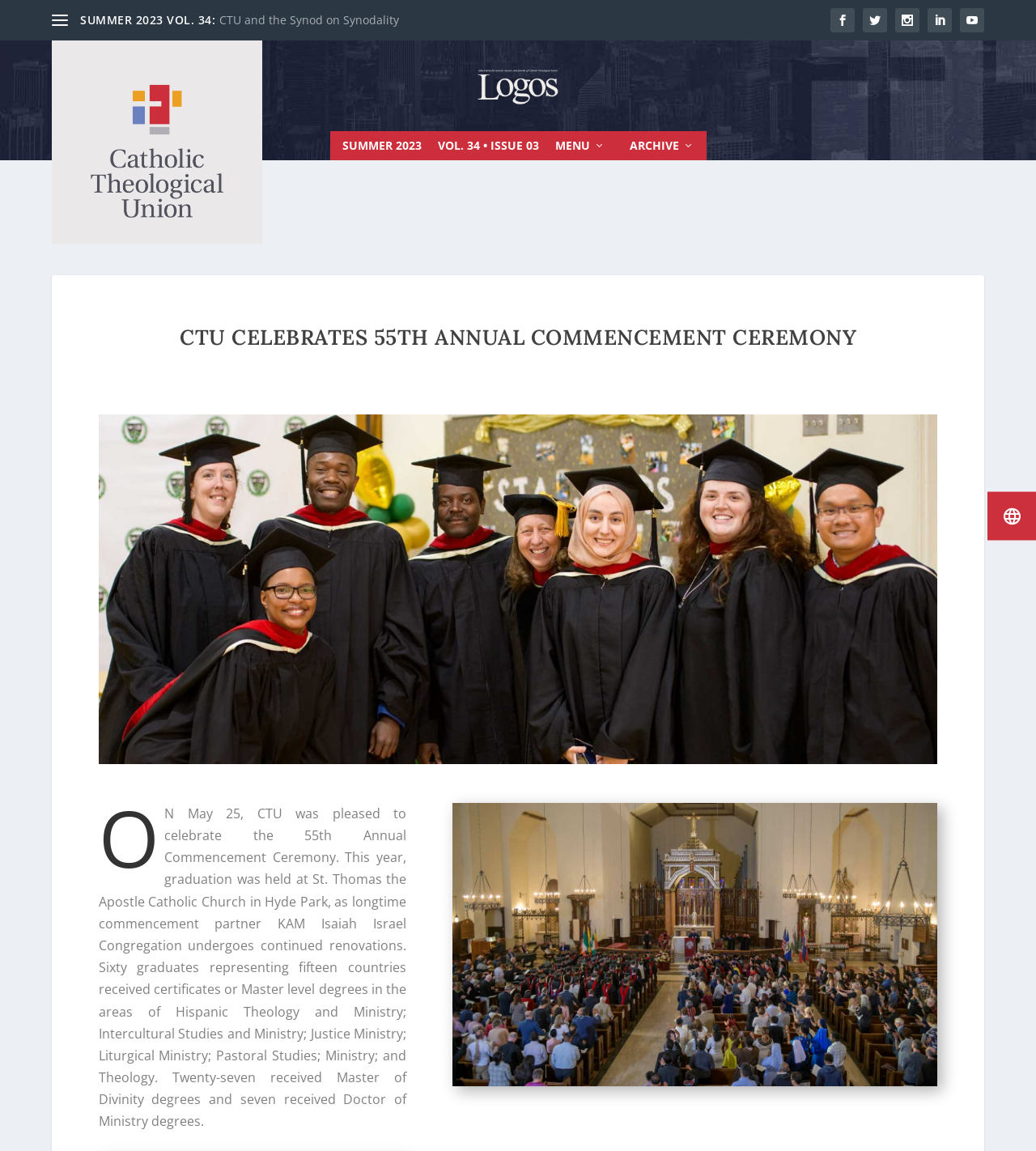How many countries are represented by the graduates?
Provide a detailed answer to the question, using the image to inform your response.

I found the answer by reading the text in the StaticText element with the ID 761, which describes the 55th Annual Commencement Ceremony. The text states that 'Sixty graduates representing fifteen countries received certificates or Master level degrees'.